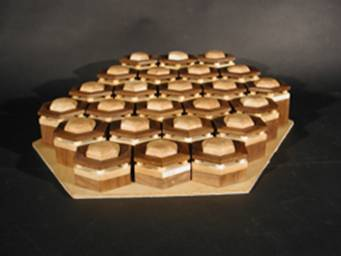What material are the hexagonal buttons crafted from?
Please give a detailed and elaborate explanation in response to the question.

According to the caption, each of the 12 hexagonal buttons is crafted from wood, which indicates that the material used for the buttons is wood.